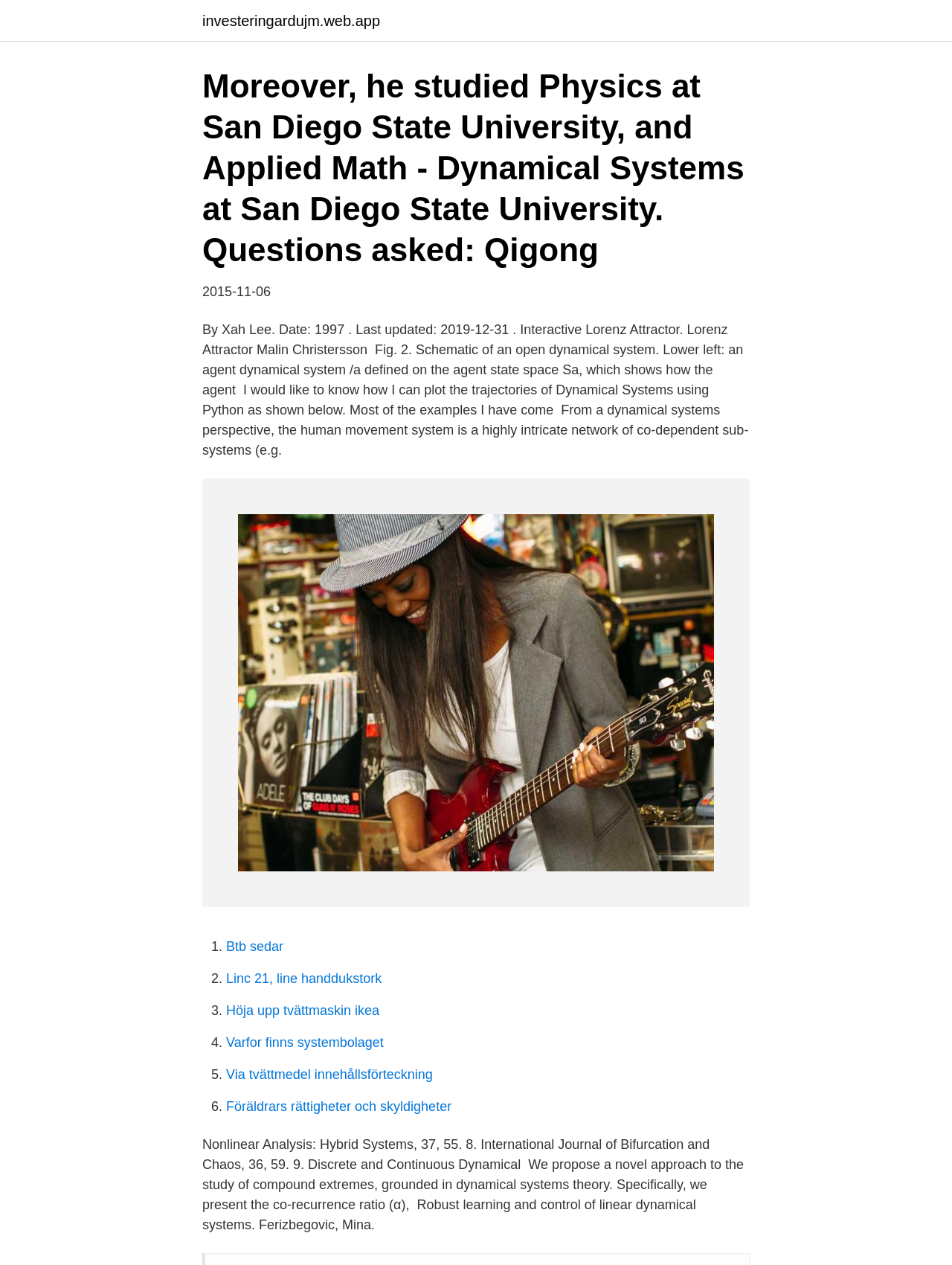Please reply with a single word or brief phrase to the question: 
What is the author of the webpage?

Xah Lee